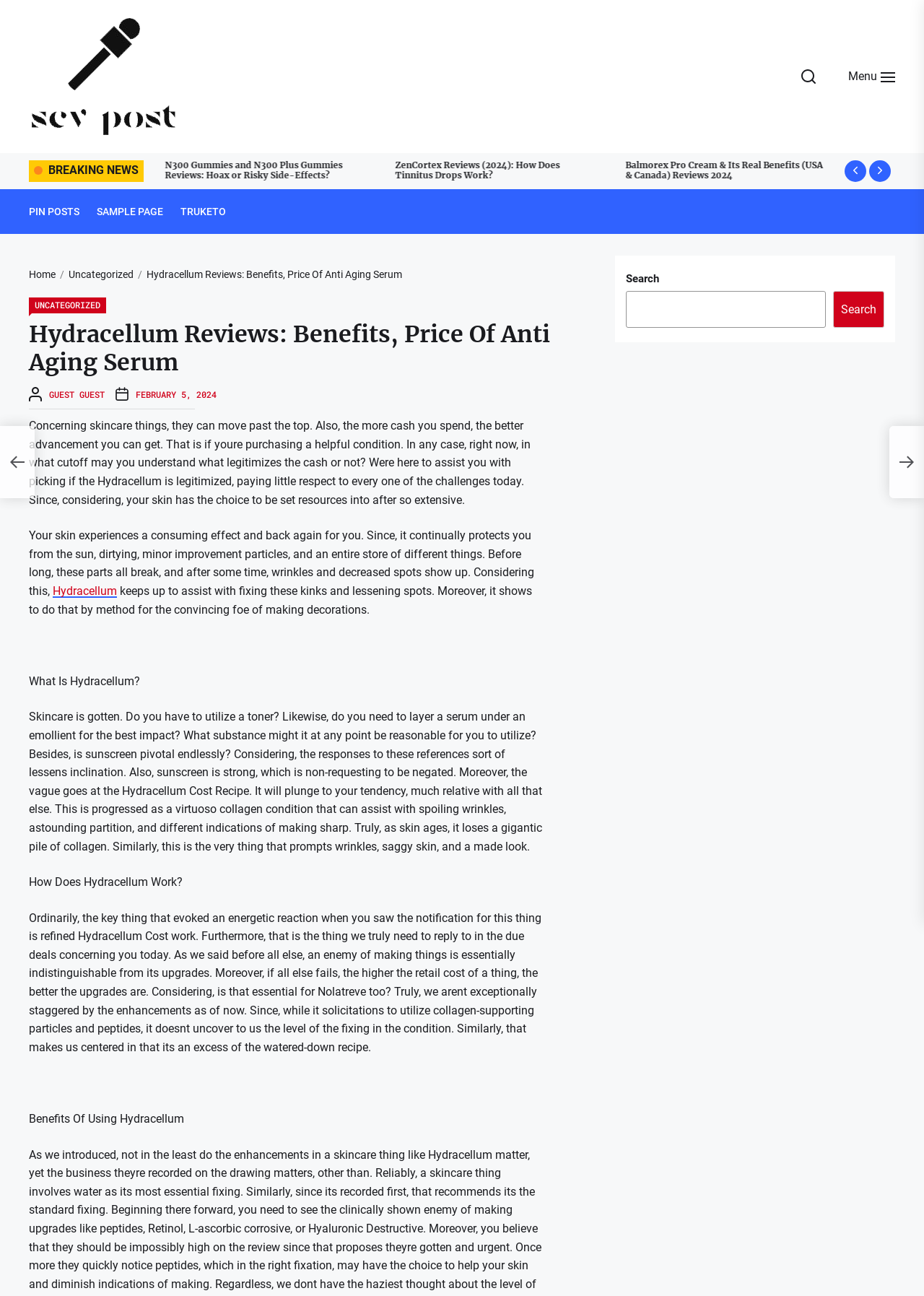Please identify the bounding box coordinates of the element that needs to be clicked to perform the following instruction: "Click the 'Menu' button".

[0.898, 0.053, 0.984, 0.065]